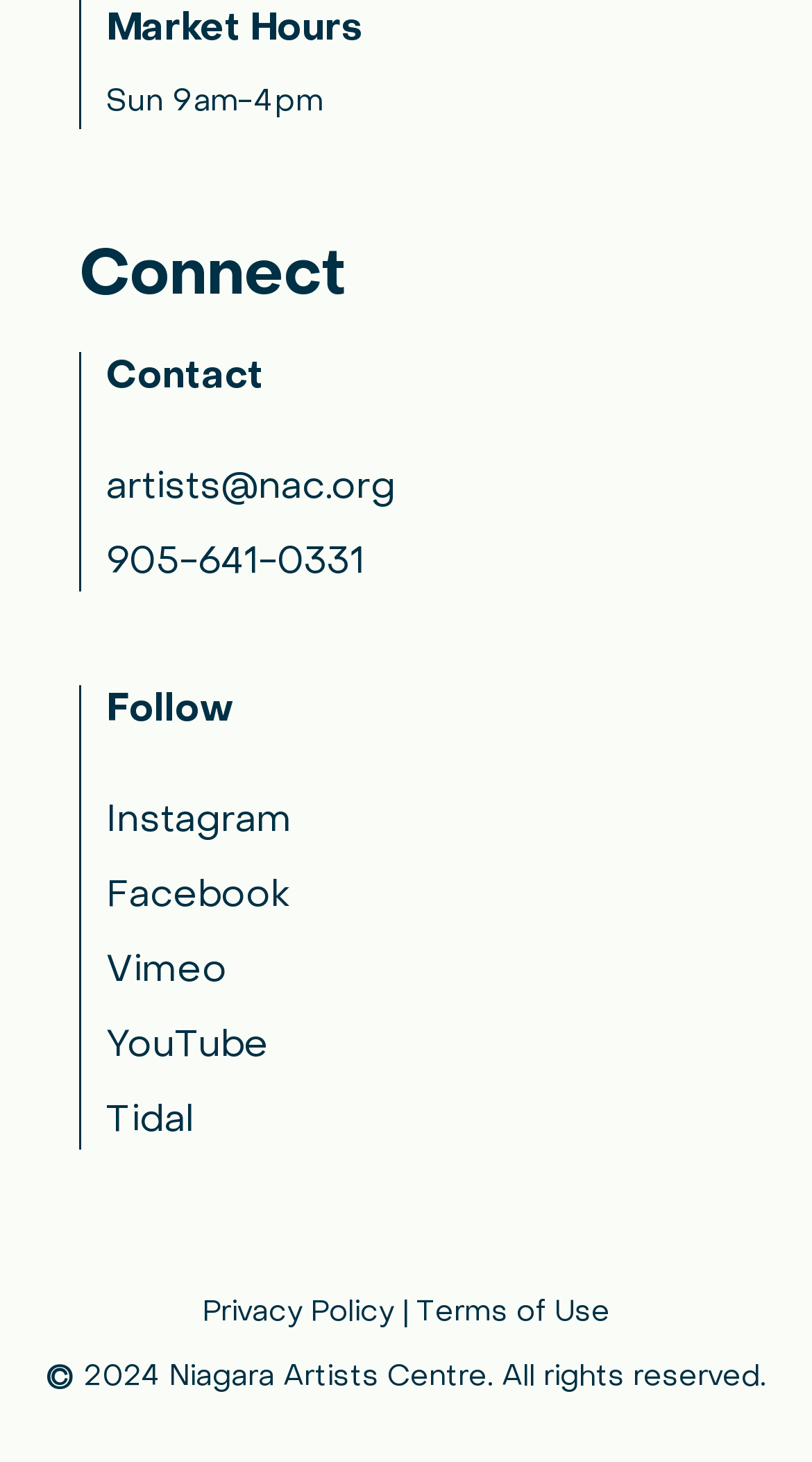Identify and provide the bounding box for the element described by: "Privacy Policy".

[0.249, 0.888, 0.485, 0.907]